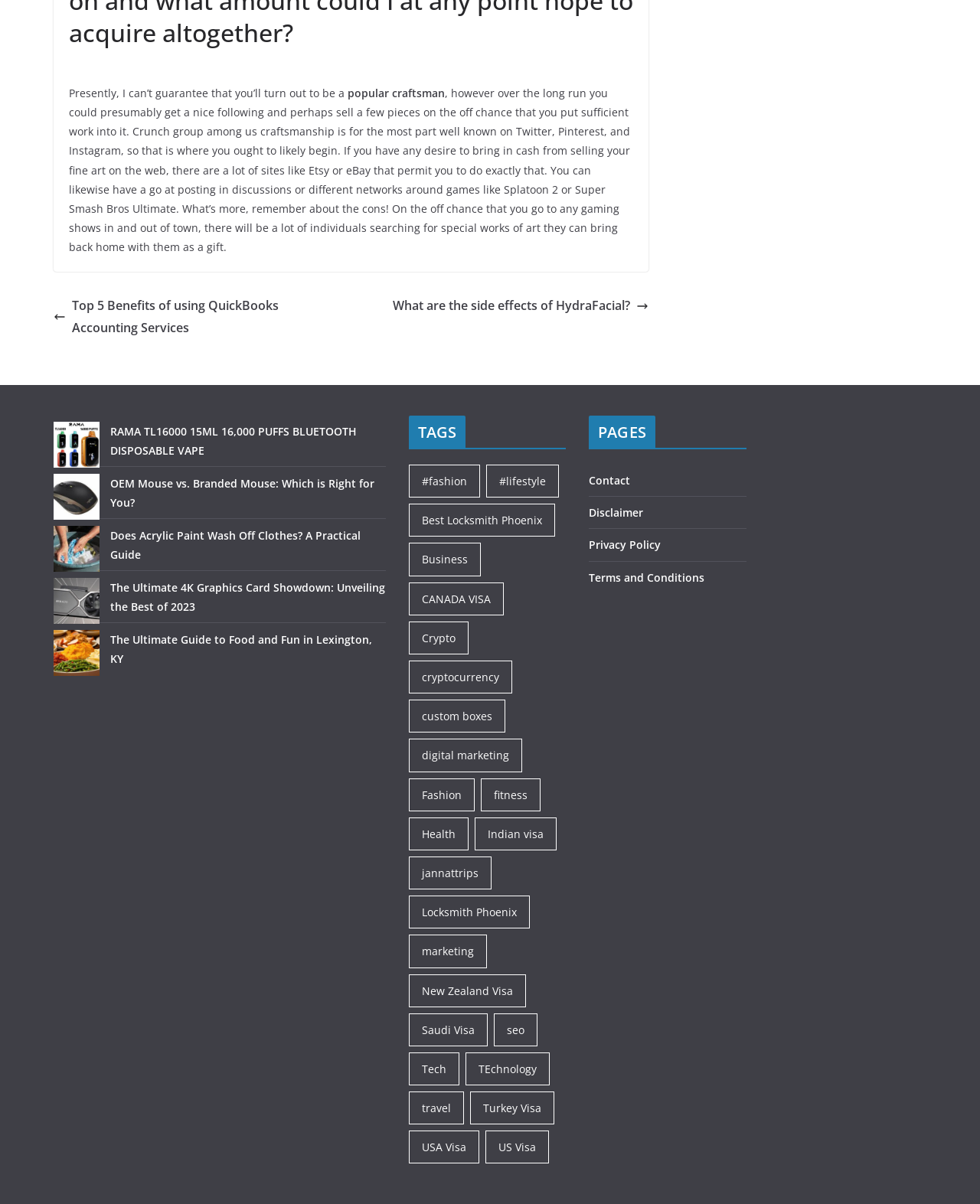Answer the question below with a single word or a brief phrase: 
How many links are there in the complementary section?

27